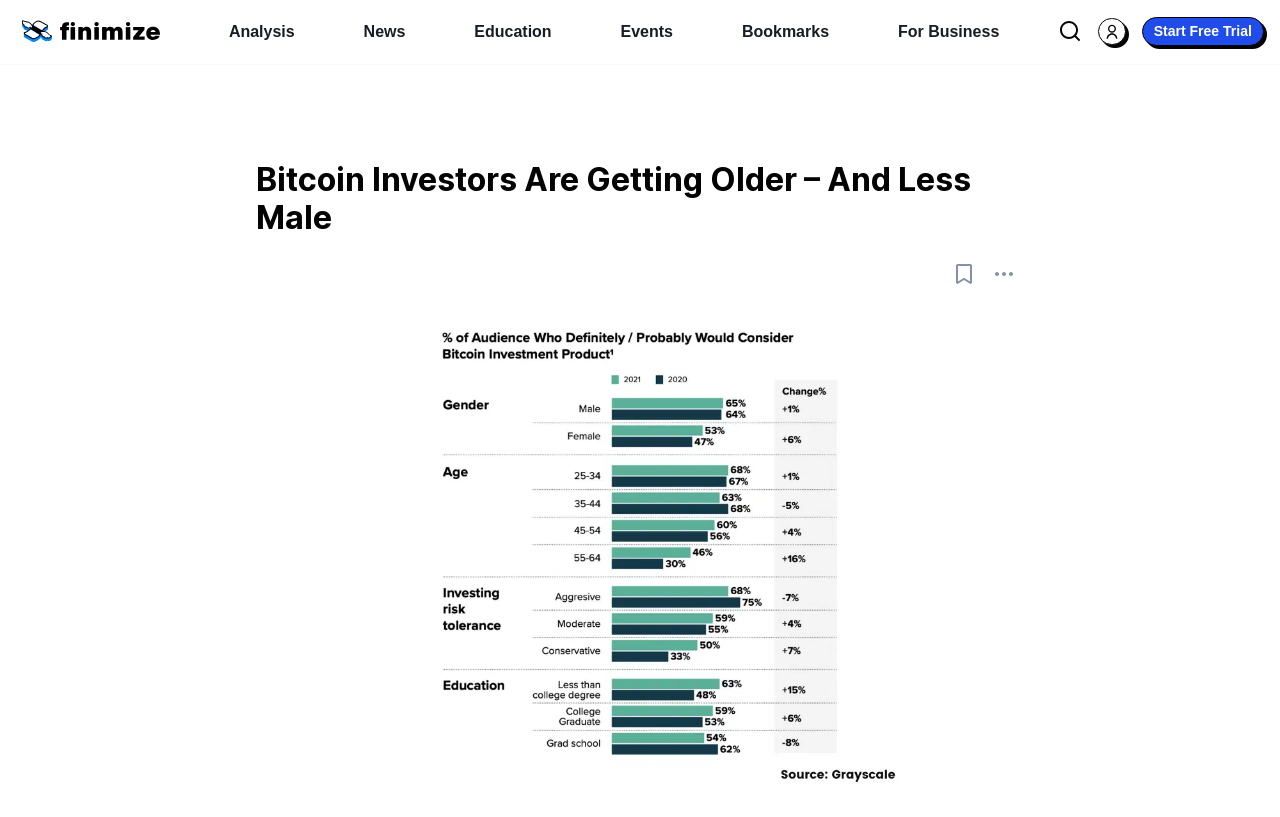Find the bounding box coordinates of the element's region that should be clicked in order to follow the given instruction: "Start a free trial". The coordinates should consist of four float numbers between 0 and 1, i.e., [left, top, right, bottom].

[0.892, 0.021, 0.988, 0.056]